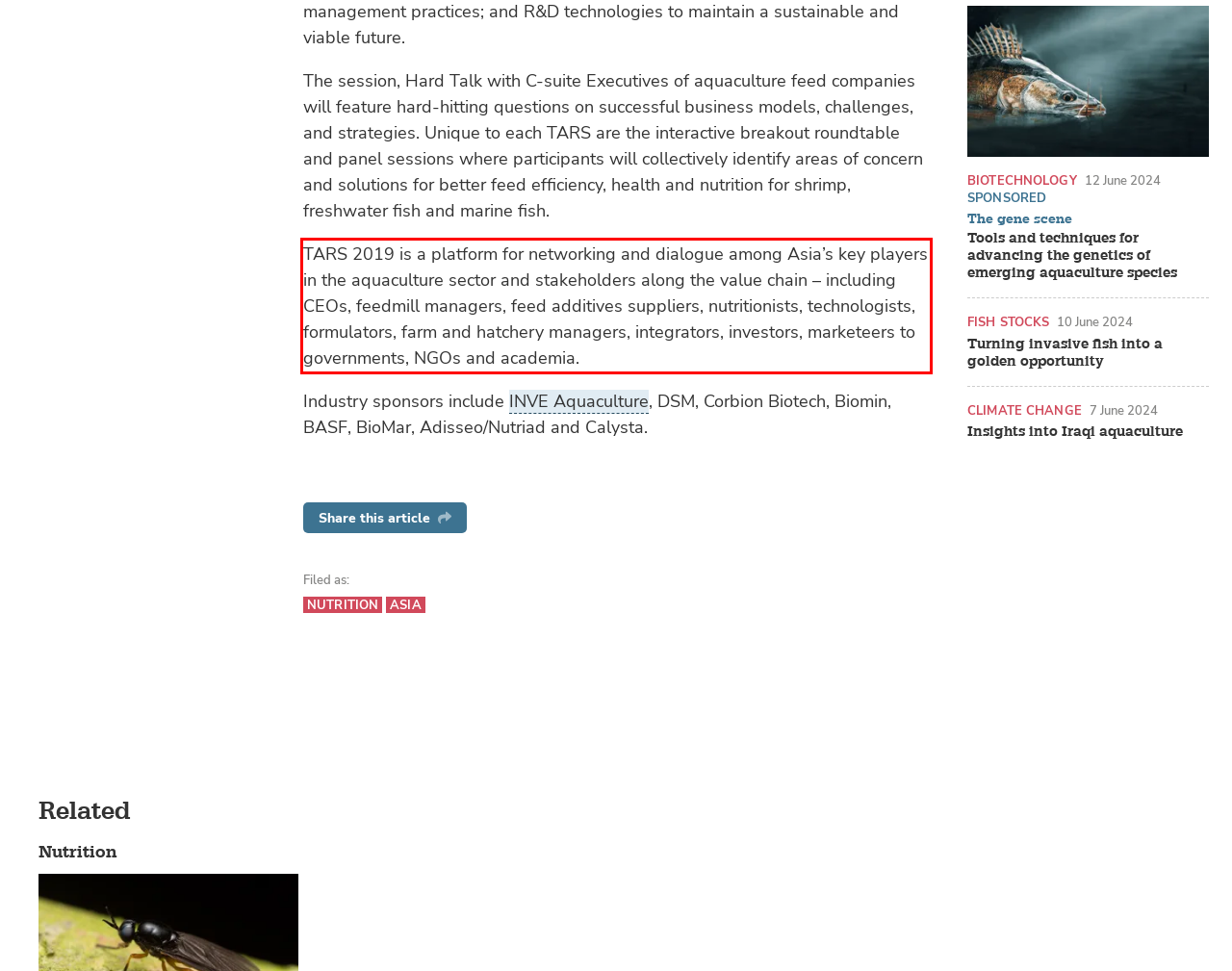Using the provided screenshot of a webpage, recognize the text inside the red rectangle bounding box by performing OCR.

TARS 2019 is a platform for networking and dialogue among Asia’s key players in the aquaculture sector and stakeholders along the value chain – including CEOs, feedmill managers, feed additives suppliers, nutritionists, technologists, formulators, farm and hatchery managers, integrators, investors, marketeers to governments, NGOs and academia.